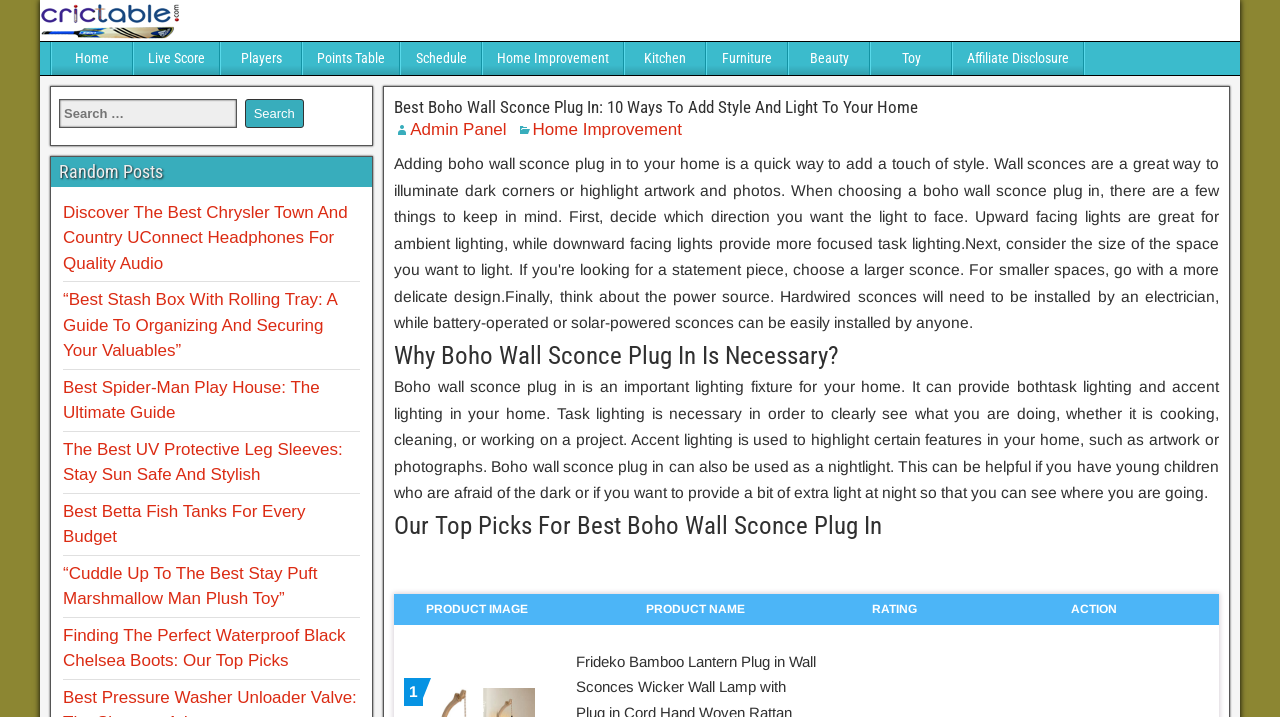Illustrate the webpage with a detailed description.

This webpage is about boho wall sconce plug-ins, providing information on how to add style and light to one's home. At the top, there is a navigation menu with links to various categories, including Home, Live Score, Players, Points Table, Schedule, Home Improvement, Kitchen, Furniture, Beauty, Toy, and Affiliate Disclosure. 

Below the navigation menu, there is a header section with a heading that matches the title of the webpage. On the top right, there is an image with the text "Crictable" and a link to the Admin Panel. 

The main content of the webpage is divided into sections. The first section explains why boho wall sconce plug-ins are necessary, highlighting their importance in providing task lighting, accent lighting, and serving as a nightlight. 

The next section is titled "Our Top Picks For Best Boho Wall Sconce Plug In" and appears to be a table or list with columns for product image, product name, rating, and action. 

On the right side of the webpage, there is a search bar with a search button. Below the search bar, there is a section titled "Random Posts" with links to various articles, including ones about Chrysler Town and Country UConnect headphones, stash boxes with rolling trays, Spider-Man playhouses, UV protective leg sleeves, betta fish tanks, Stay Puft Marshmallow Man plush toys, and waterproof black Chelsea boots.